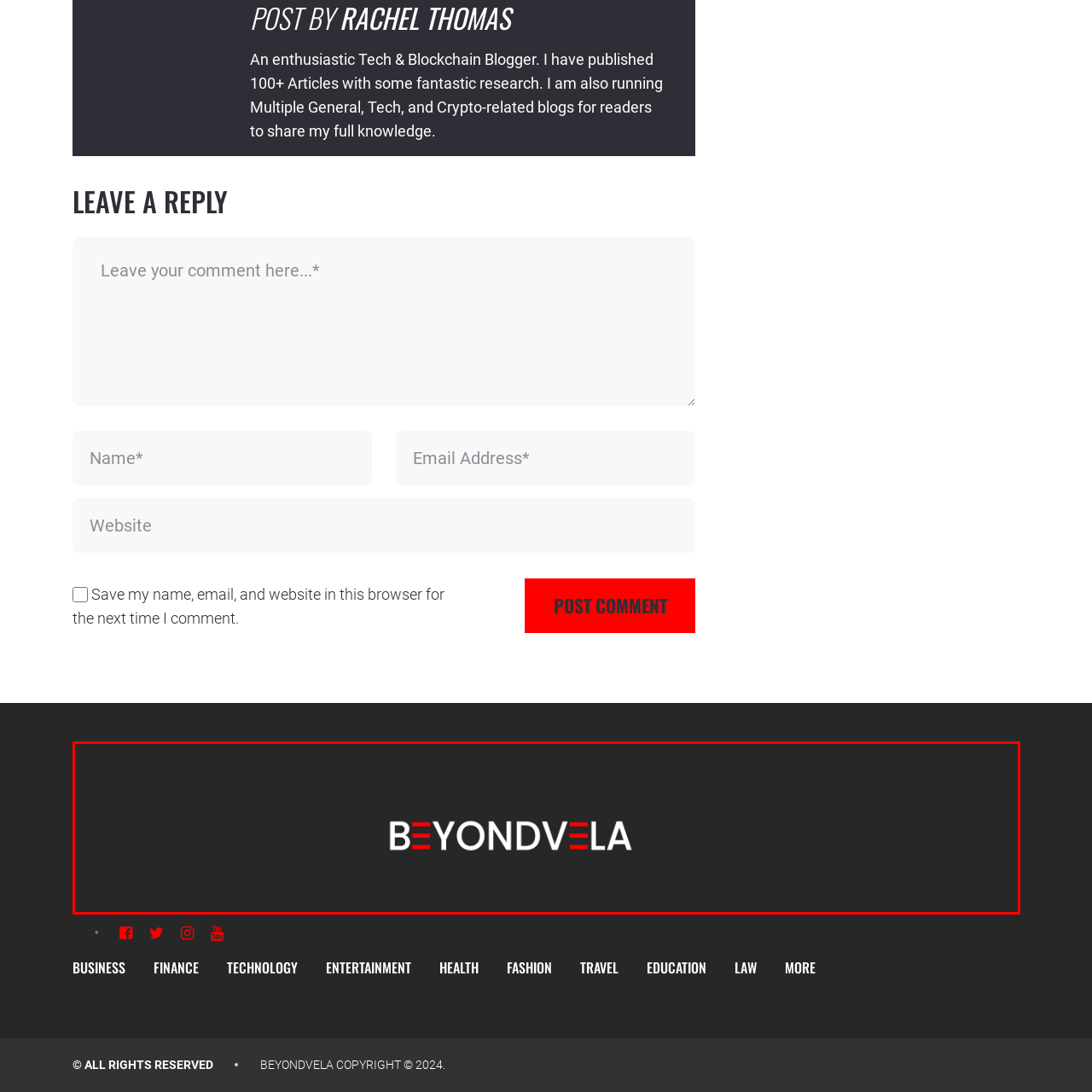Concentrate on the image section marked by the red rectangle and answer the following question comprehensively, using details from the image: What color is used to accent select letters in the logo?

According to the caption, the logo features the word 'BEYONDVELA' where select letters are accented with striking red lines, which adds a dynamic flair to the design.